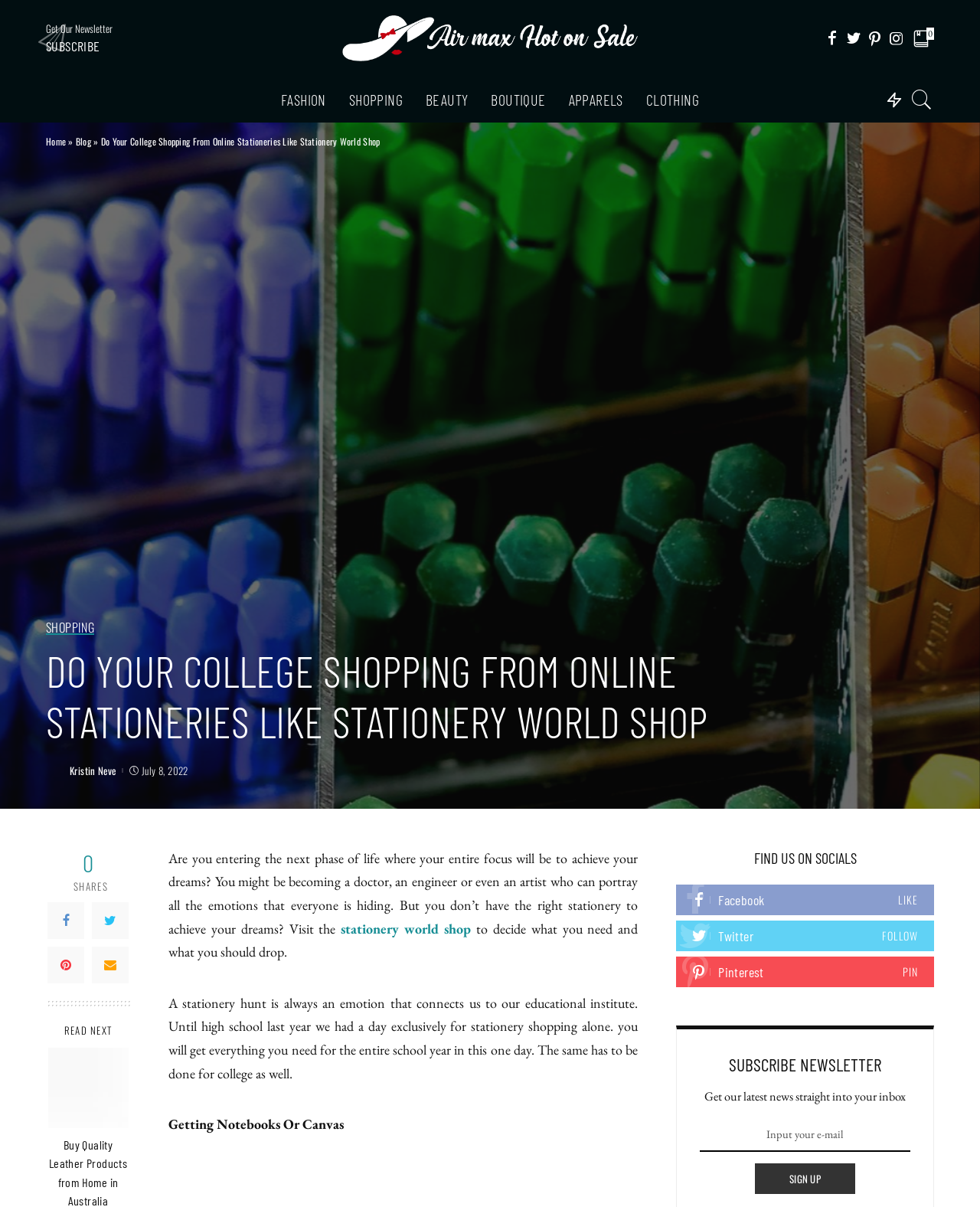From the screenshot, find the bounding box of the UI element matching this description: "cbd gummies for sale 60148". Supply the bounding box coordinates in the form [left, top, right, bottom], each a float between 0 and 1.

None